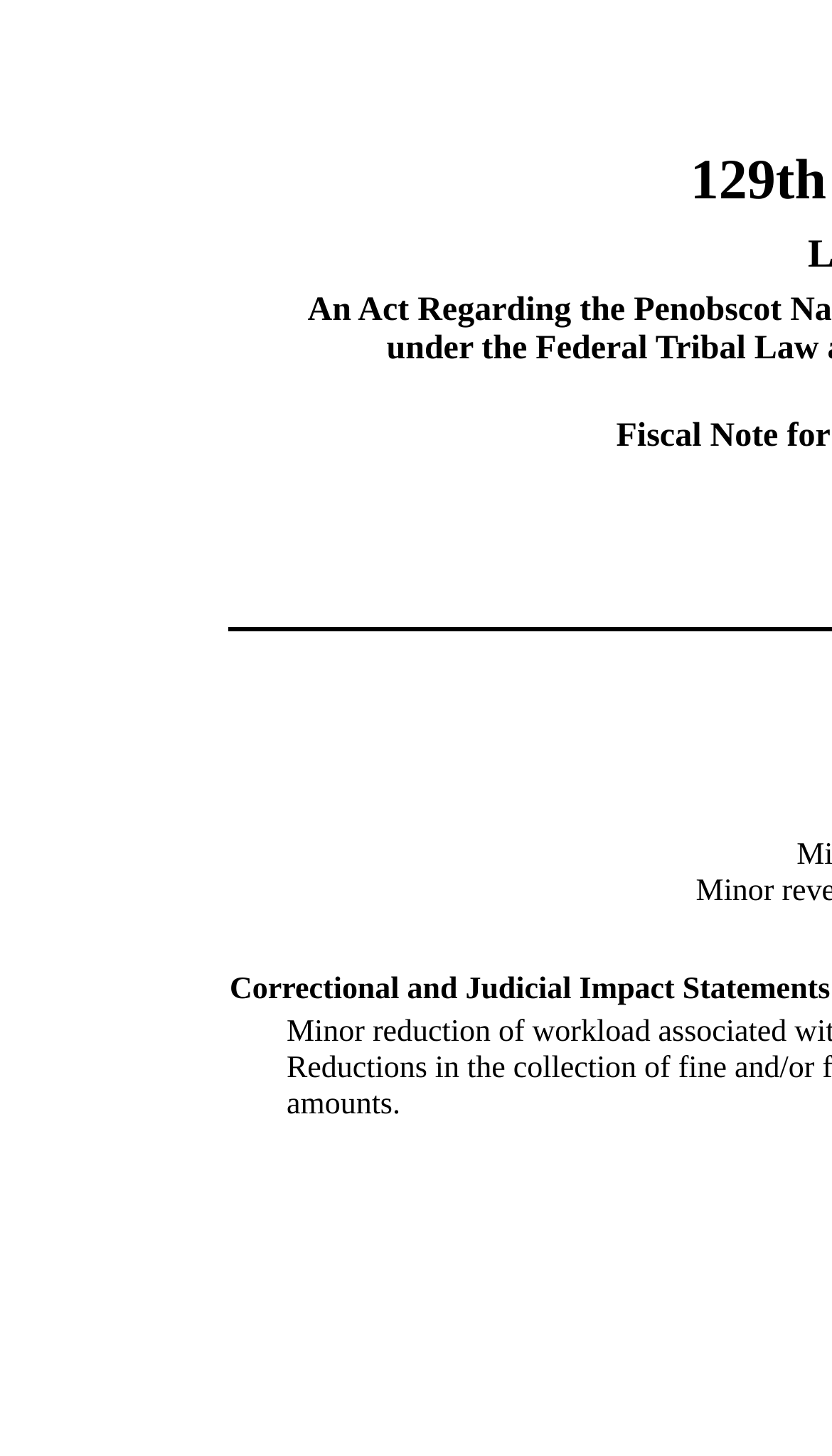What is the width of each grid cell?
Please use the image to provide a one-word or short phrase answer.

0.068